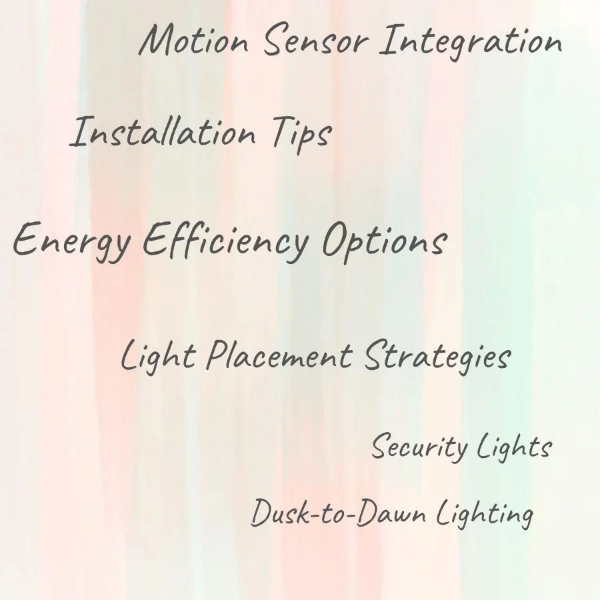From the details in the image, provide a thorough response to the question: What is the purpose of the image?

The image emphasizes the significance of choosing the right lighting solutions to enhance home security while providing insights into installation and energy-saving strategies, which suggests that the purpose of the image is to provide insights to homeowners.